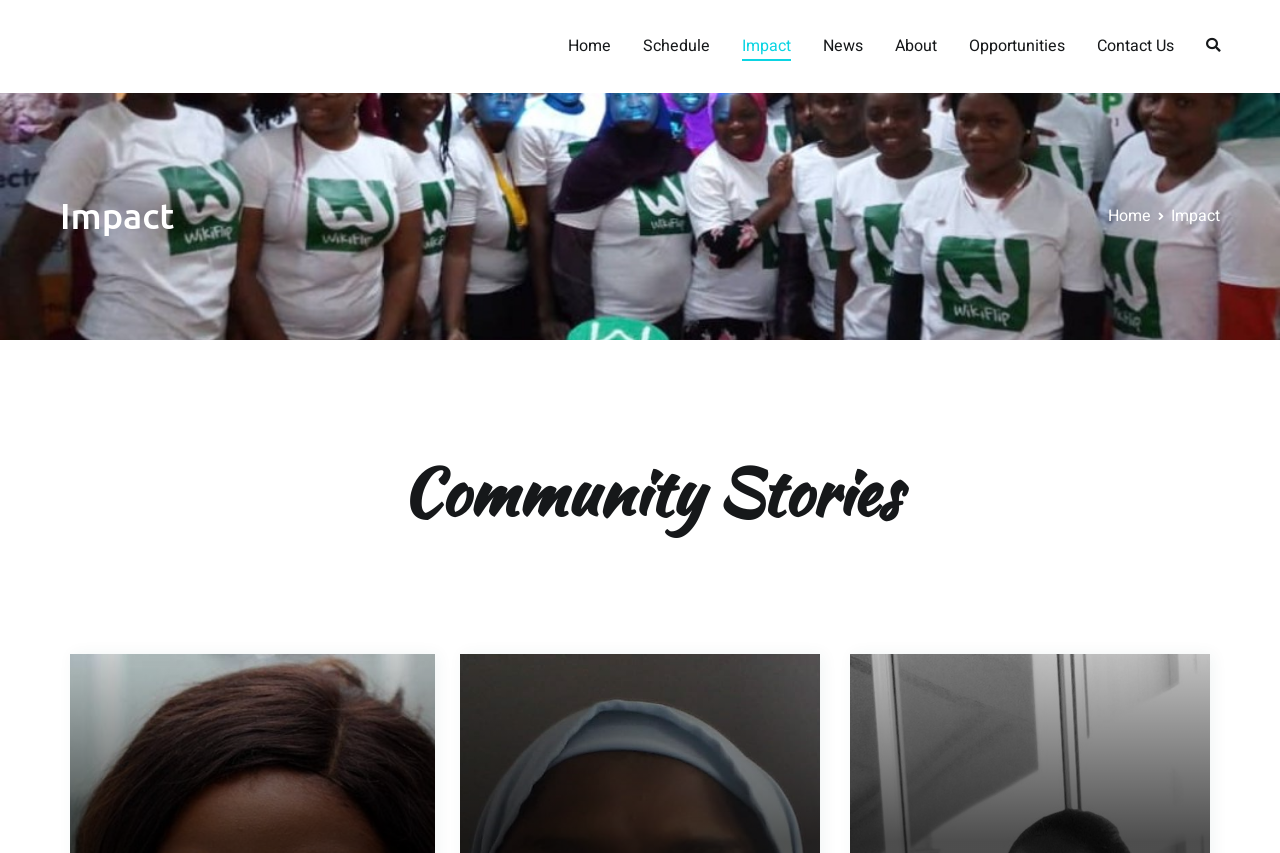What is the title of the main section?
Refer to the image and provide a one-word or short phrase answer.

Community Stories